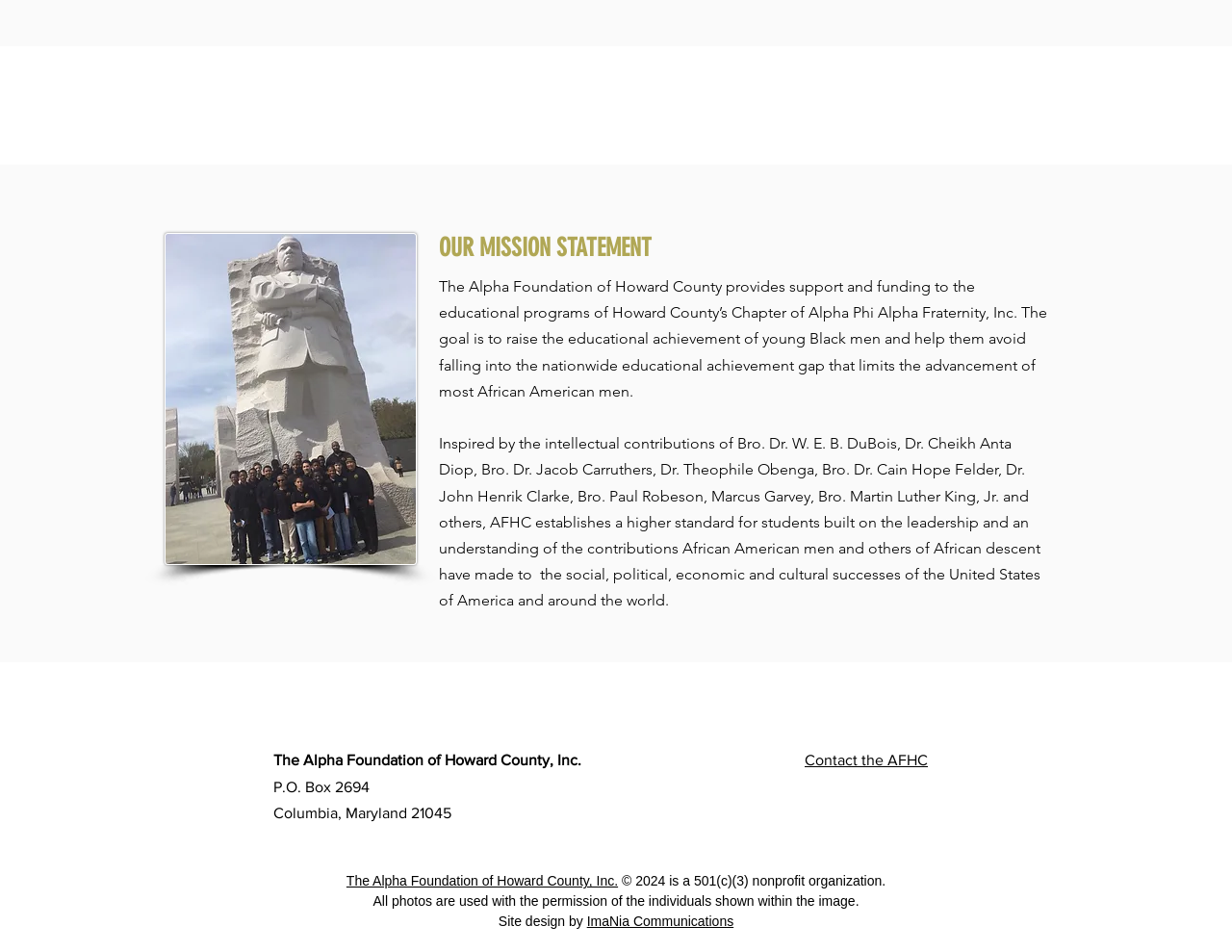Answer the question briefly using a single word or phrase: 
What is the goal of the organization?

Raise educational achievement of young Black men